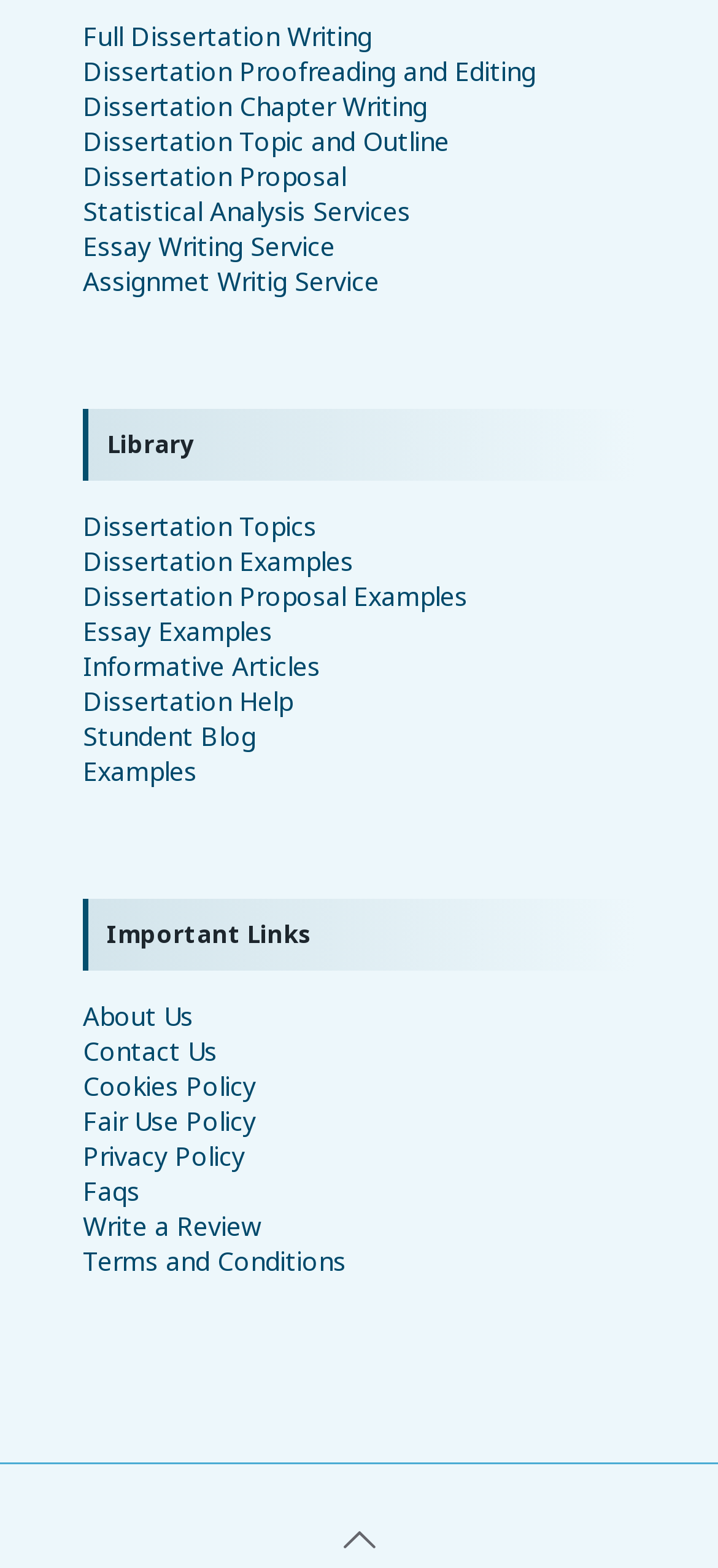What is the purpose of the 'Library' section?
Provide an in-depth and detailed answer to the question.

The 'Library' section appears to provide resources and examples for students, including dissertation topics, dissertation examples, essay examples, and informative articles, which can be accessed by clicking on the respective links.